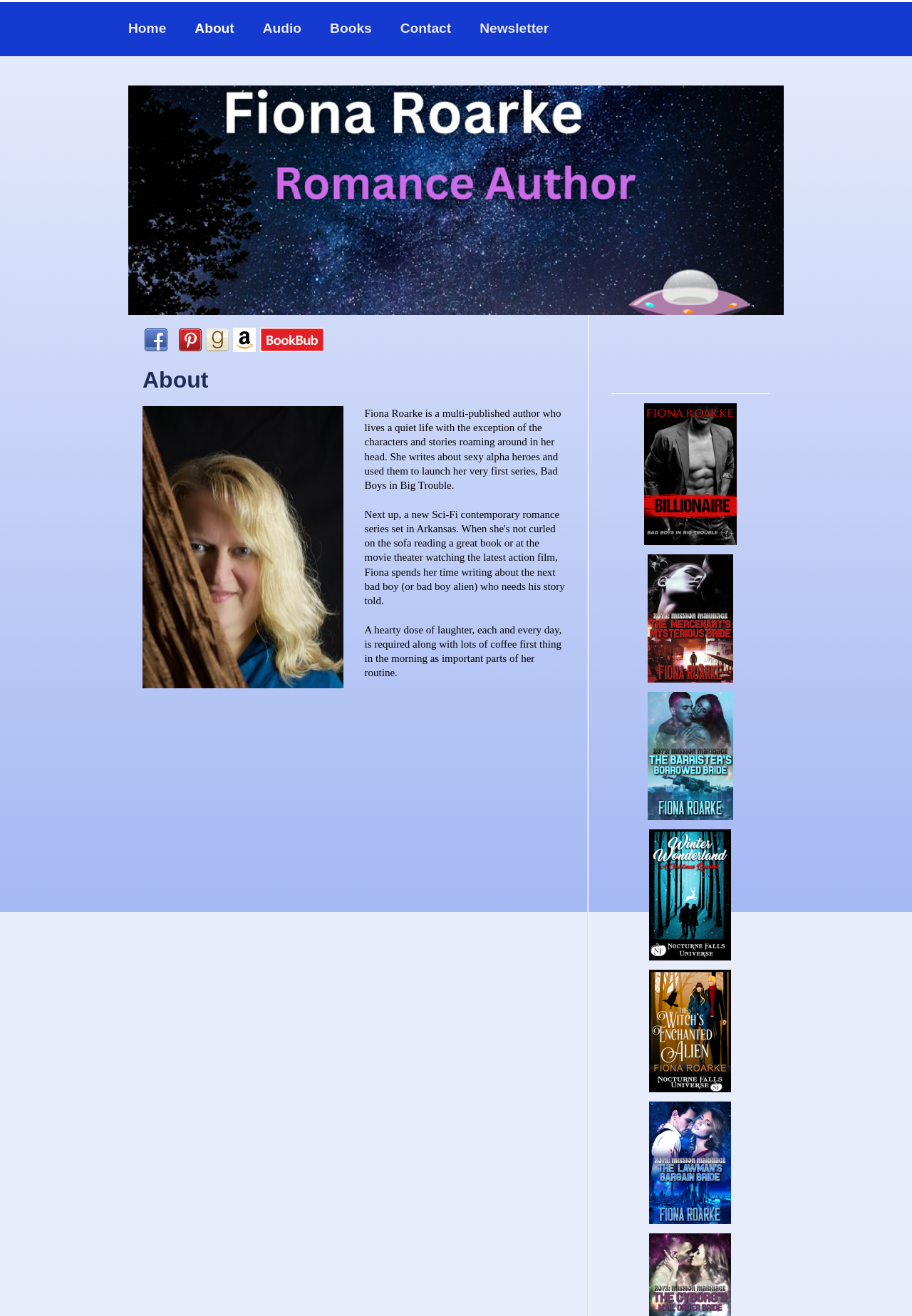Give a concise answer using only one word or phrase for this question:
What is required in Fiona Roarke's daily routine?

Laughter and coffee